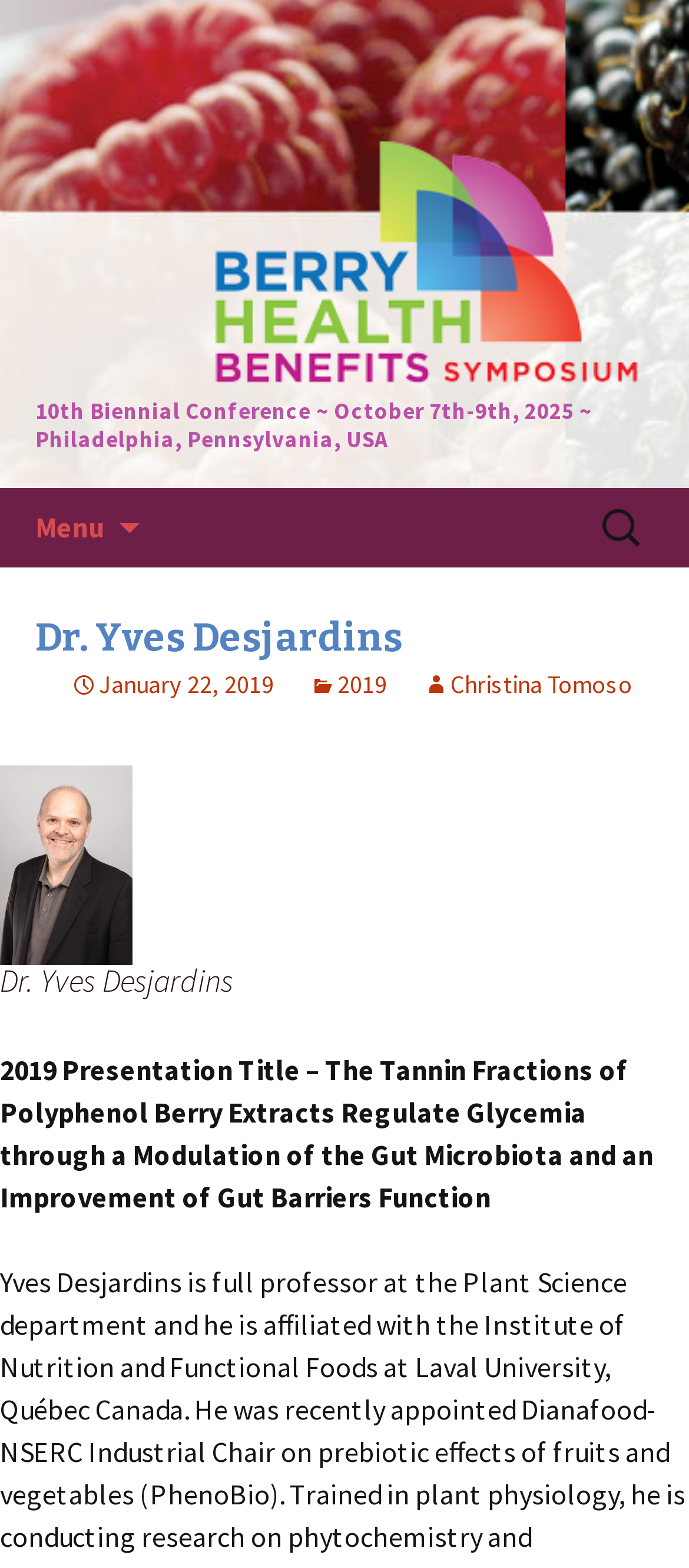Extract the bounding box coordinates of the UI element described by: "January 22, 2019". The coordinates should include four float numbers ranging from 0 to 1, e.g., [left, top, right, bottom].

[0.103, 0.426, 0.397, 0.446]